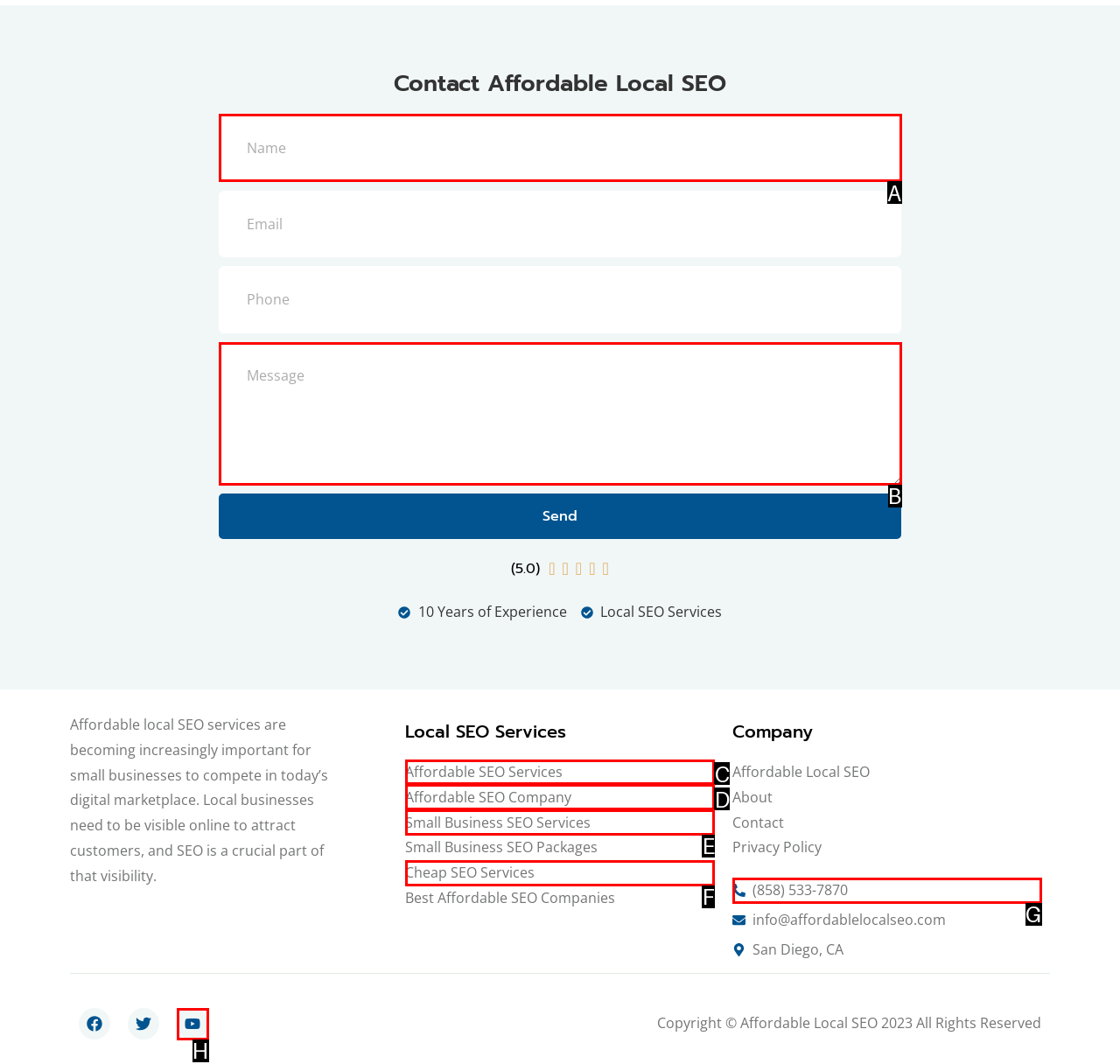Identify which HTML element to click to fulfill the following task: Contact via phone number. Provide your response using the letter of the correct choice.

G